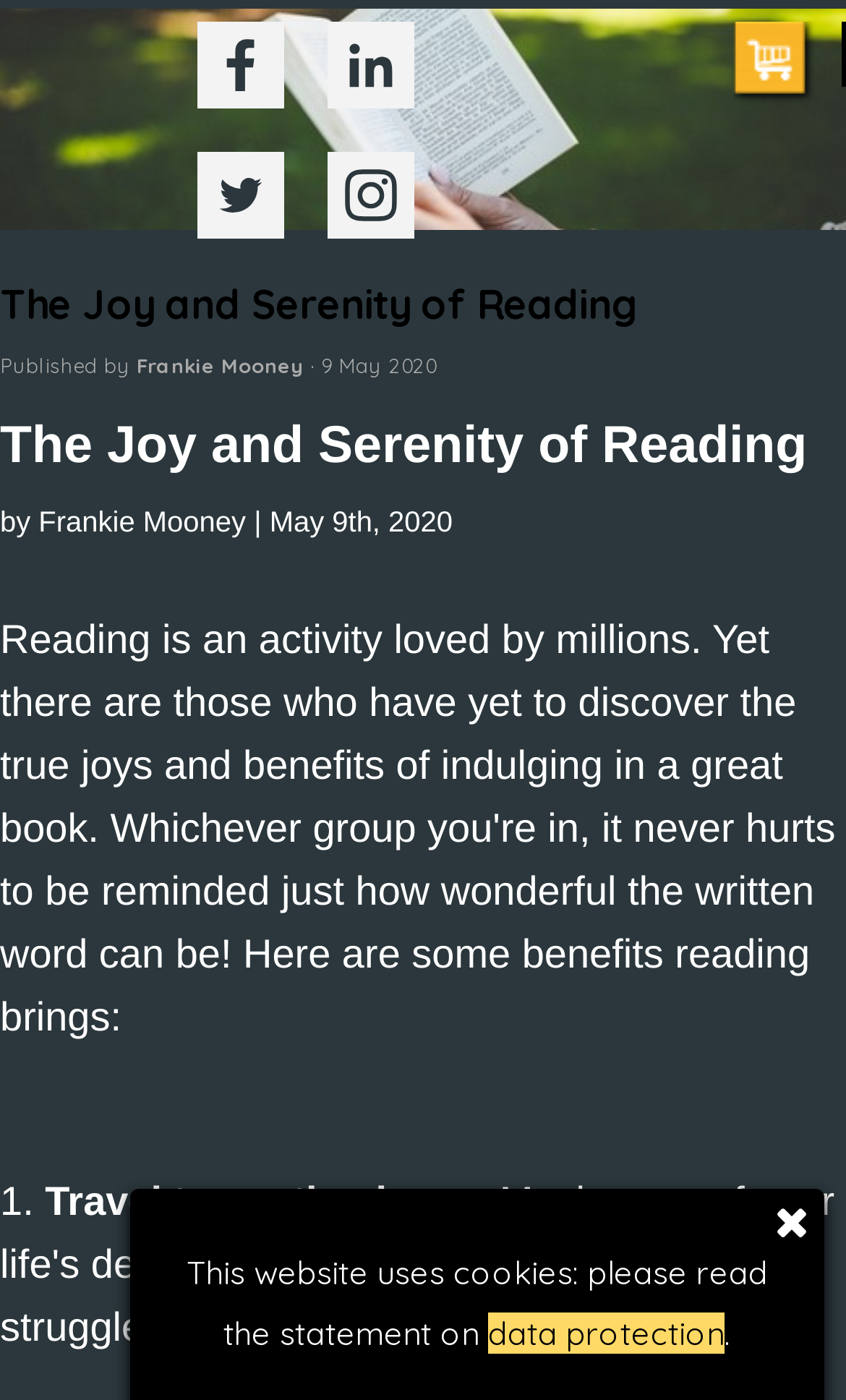Give a comprehensive overview of the webpage, including key elements.

The webpage is about the joy and serenity of reading, written by Frankie Mooney, an entrepreneur, award-winning hypnotist, and international best-selling author. At the top, there are four links with accompanying images, arranged in two rows, with two links on each row. The links are positioned near the top of the page, with the images situated directly below them.

Below these links, there is a header section that spans the entire width of the page. It contains the title "The Joy and Serenity of Reading" in a large font, followed by the author's name, "Frankie Mooney", and the publication date, "9 May 2020". 

The main content of the page starts with a brief introduction, followed by a list of benefits of reading, with the first point being "Travel to exotic places." The text is arranged in a single column, with each point numbered sequentially.

At the bottom right of the page, there is a small image. Below it, there is a notice about the website's use of cookies, with a link to the data protection statement.